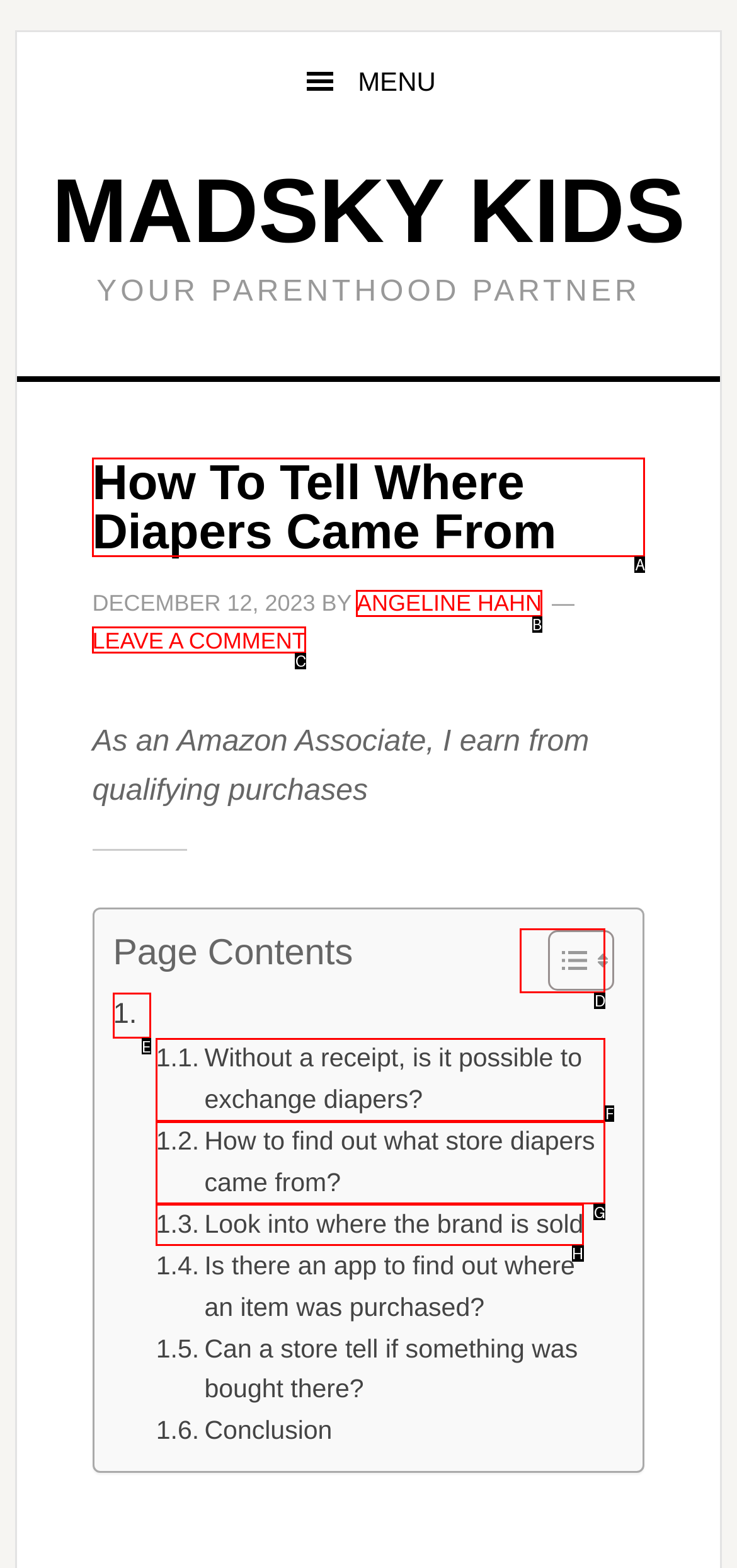Which HTML element should be clicked to complete the following task: Read the article 'How To Tell Where Diapers Came From'?
Answer with the letter corresponding to the correct choice.

A